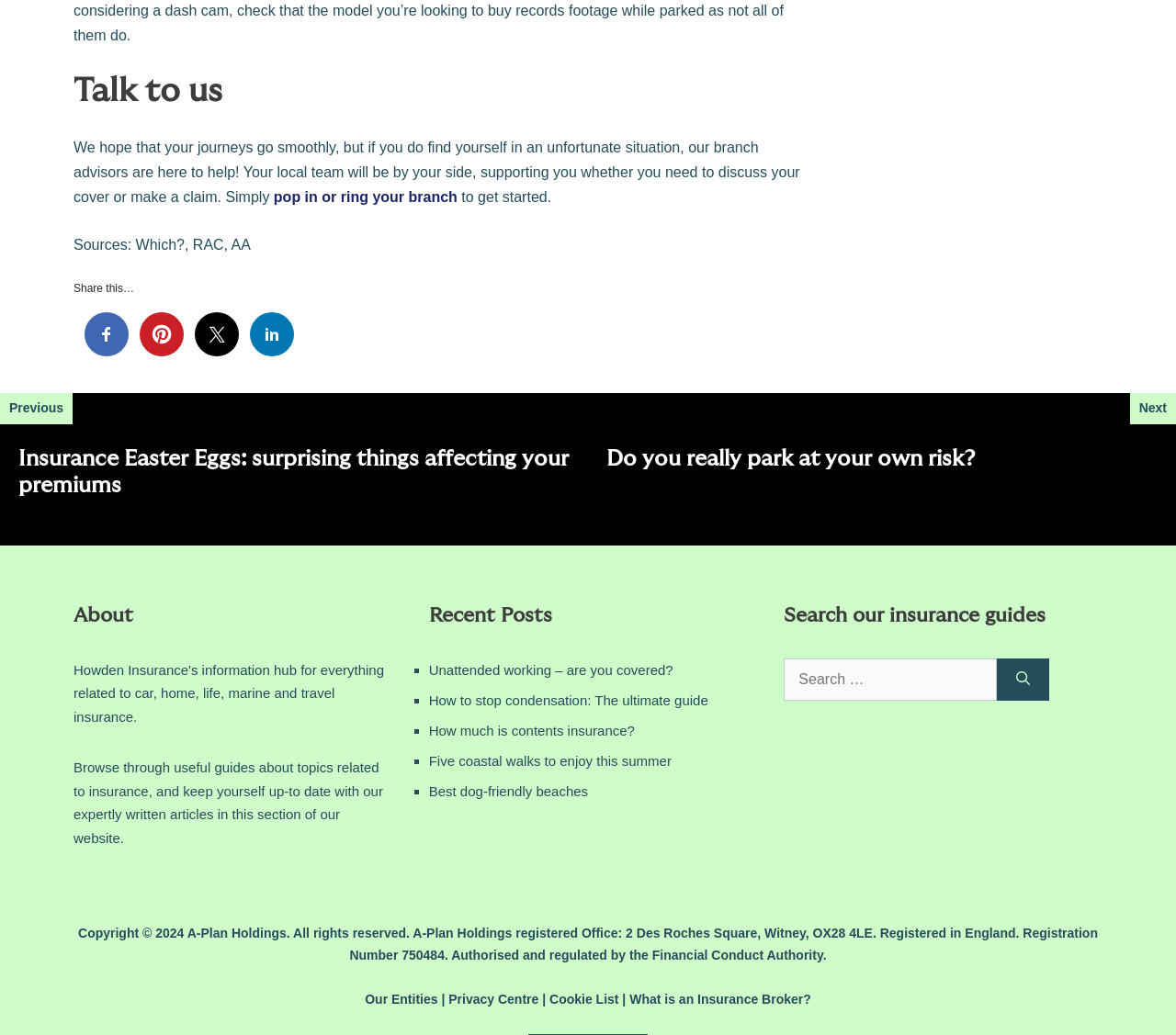Given the description of a UI element: "Best dog-friendly beaches", identify the bounding box coordinates of the matching element in the webpage screenshot.

[0.365, 0.757, 0.5, 0.772]